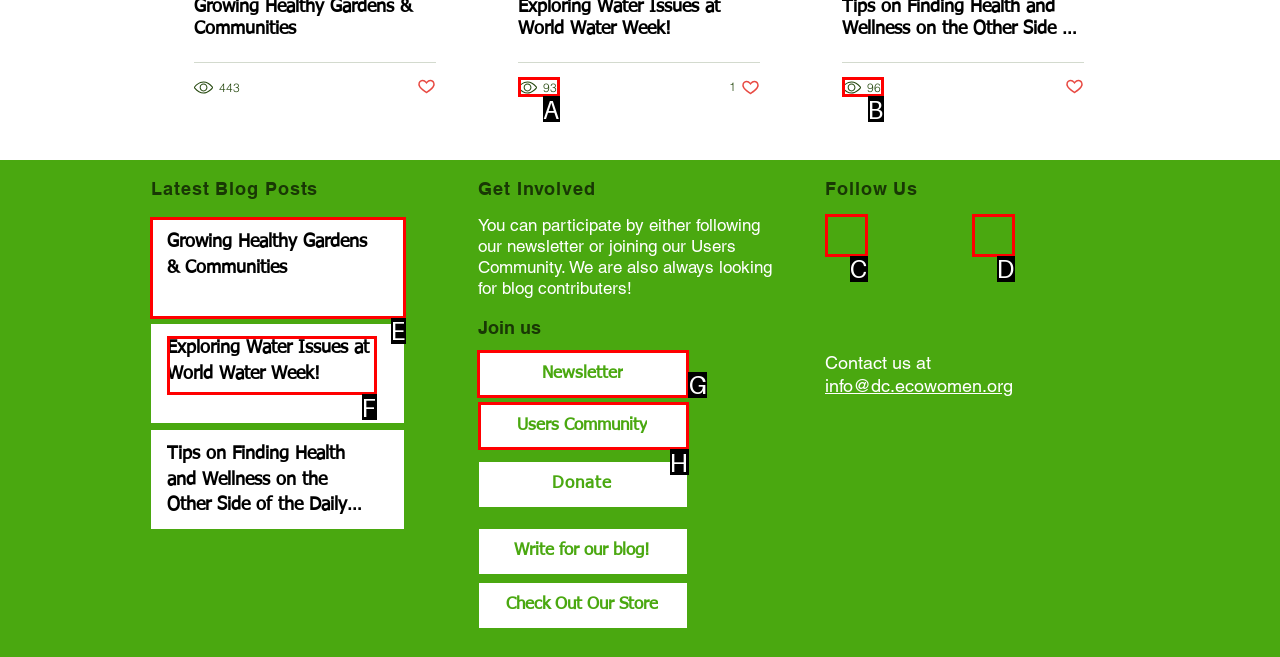Determine which UI element you should click to perform the task: Get involved by following the newsletter
Provide the letter of the correct option from the given choices directly.

G